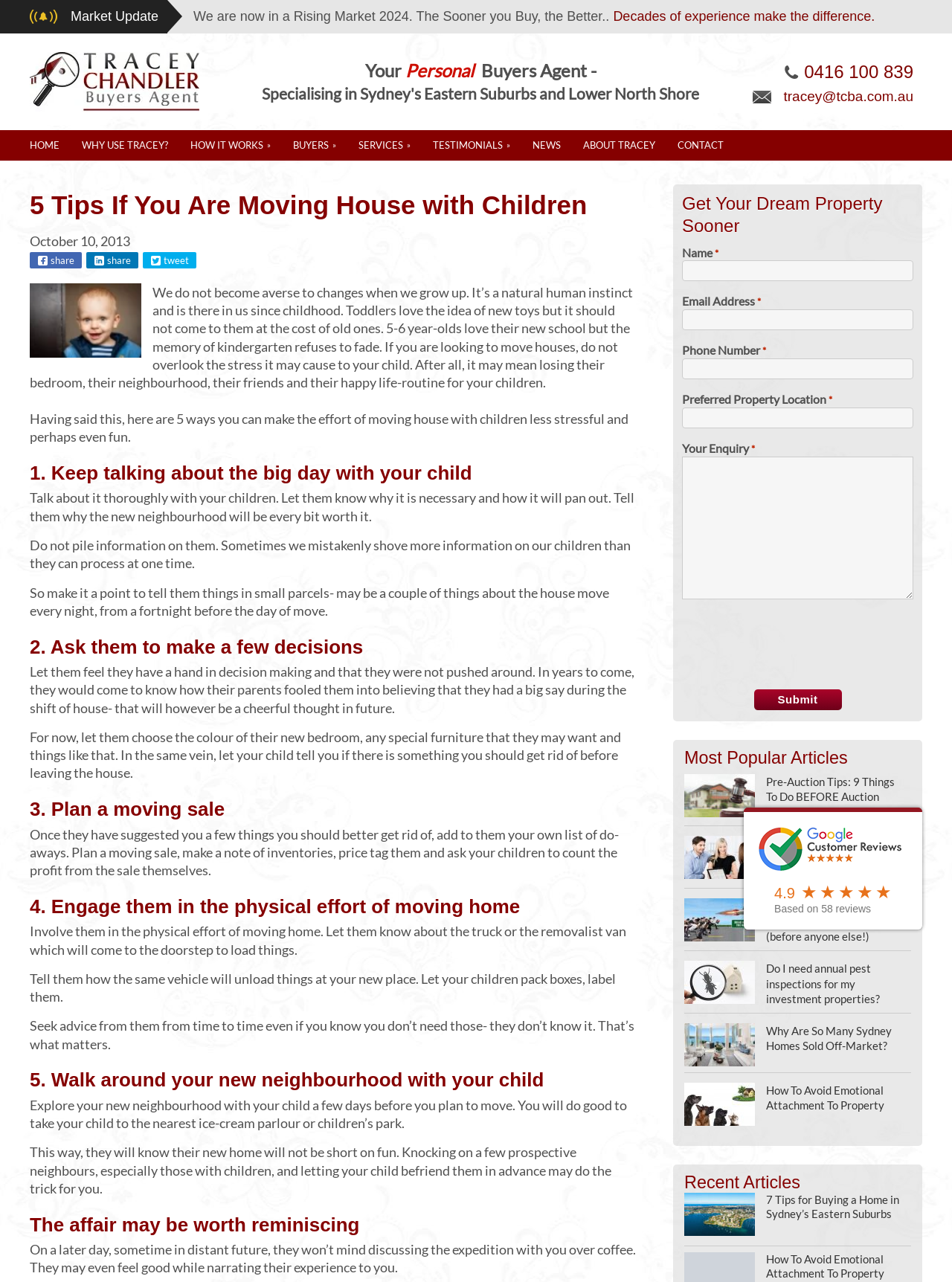Please identify the bounding box coordinates of where to click in order to follow the instruction: "Enter your name in the input field".

[0.716, 0.203, 0.959, 0.219]